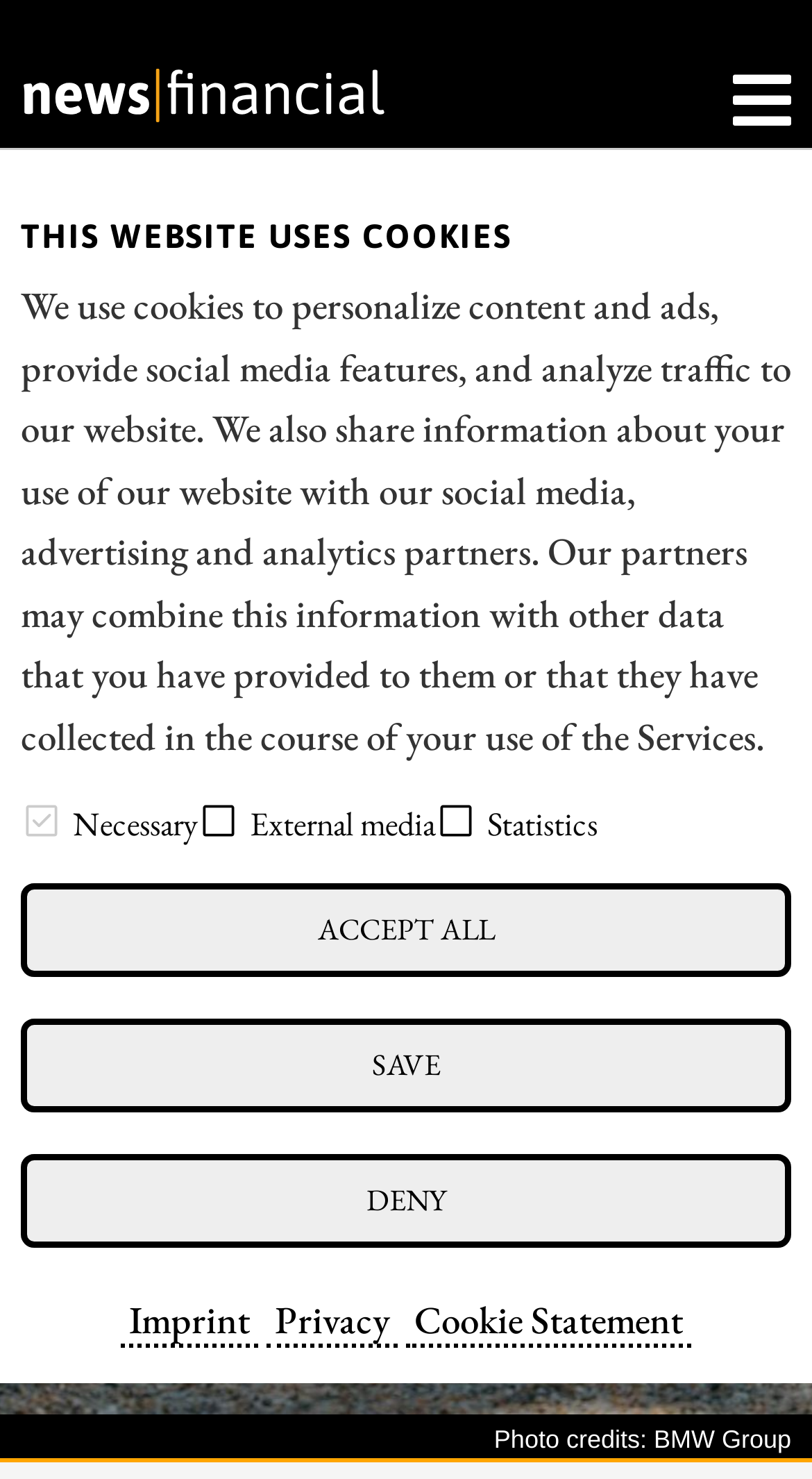Determine the bounding box coordinates for the clickable element to execute this instruction: "Click the 'Cookie Statement' link". Provide the coordinates as four float numbers between 0 and 1, i.e., [left, top, right, bottom].

[0.5, 0.874, 0.851, 0.911]